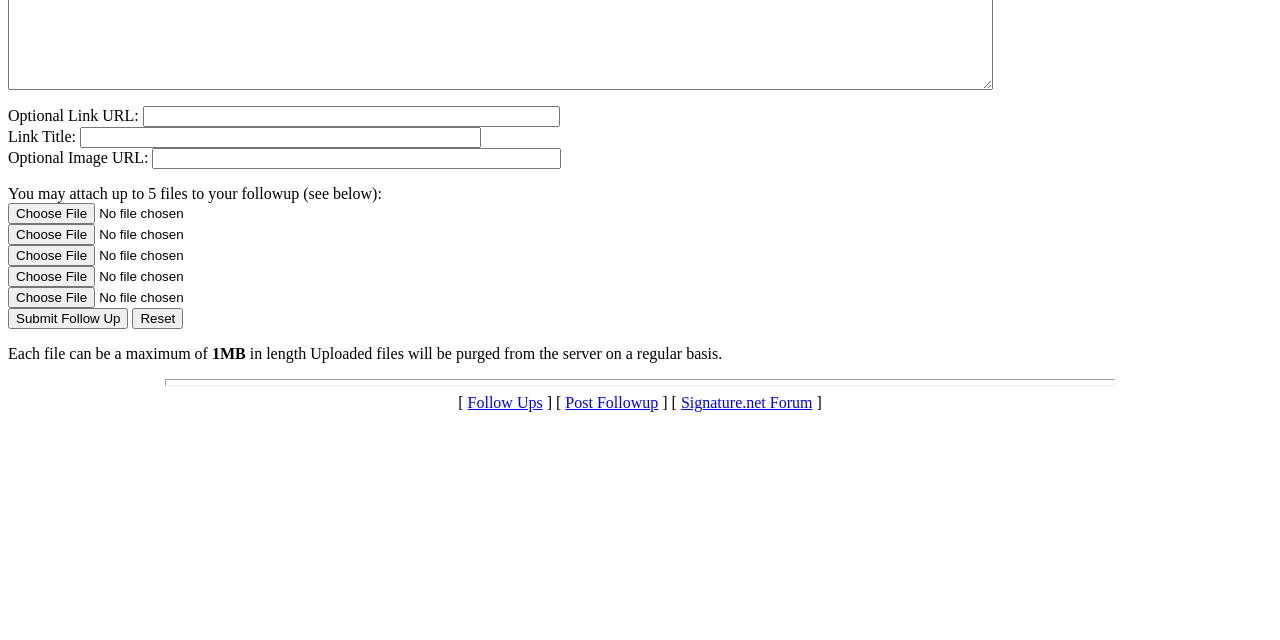Provide the bounding box coordinates in the format (top-left x, top-left y, bottom-right x, bottom-right y). All values are floating point numbers between 0 and 1. Determine the bounding box coordinate of the UI element described as: Facebook Facebook

None